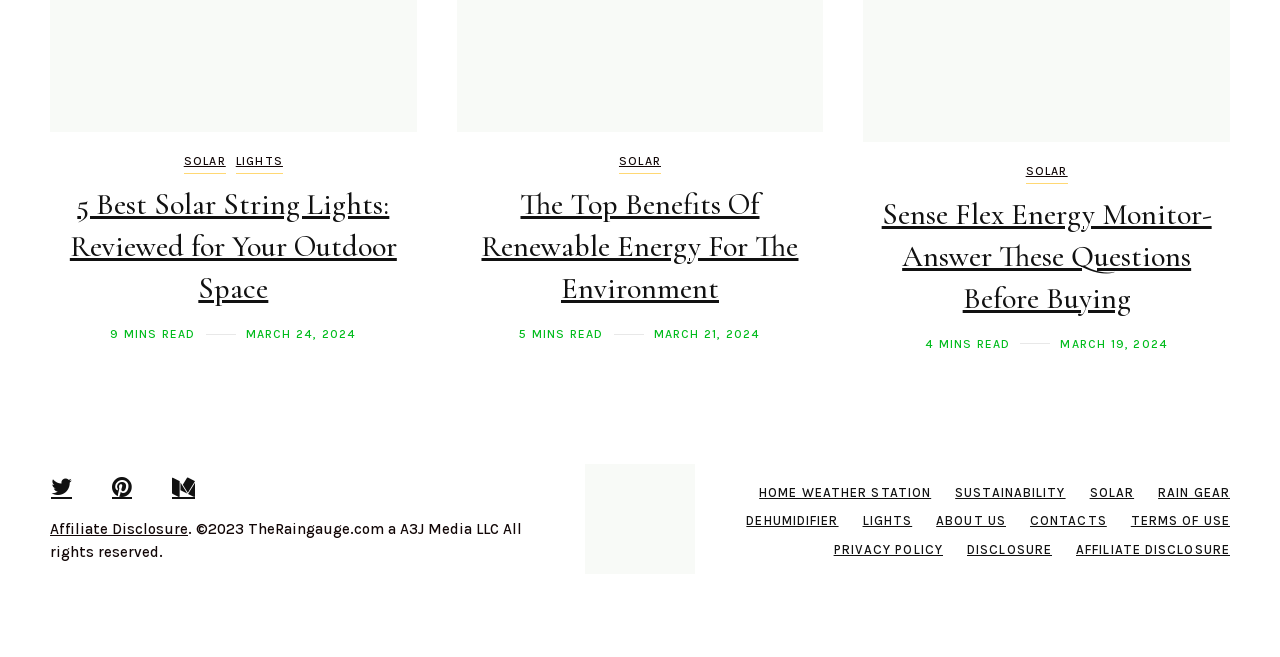What is the name of the website?
Please use the image to provide an in-depth answer to the question.

The name of the website can be found at the bottom of the page, in the copyright section, which states '. ©2023 TheRaingauge.com a A3J Media LLC All rights reserved'.